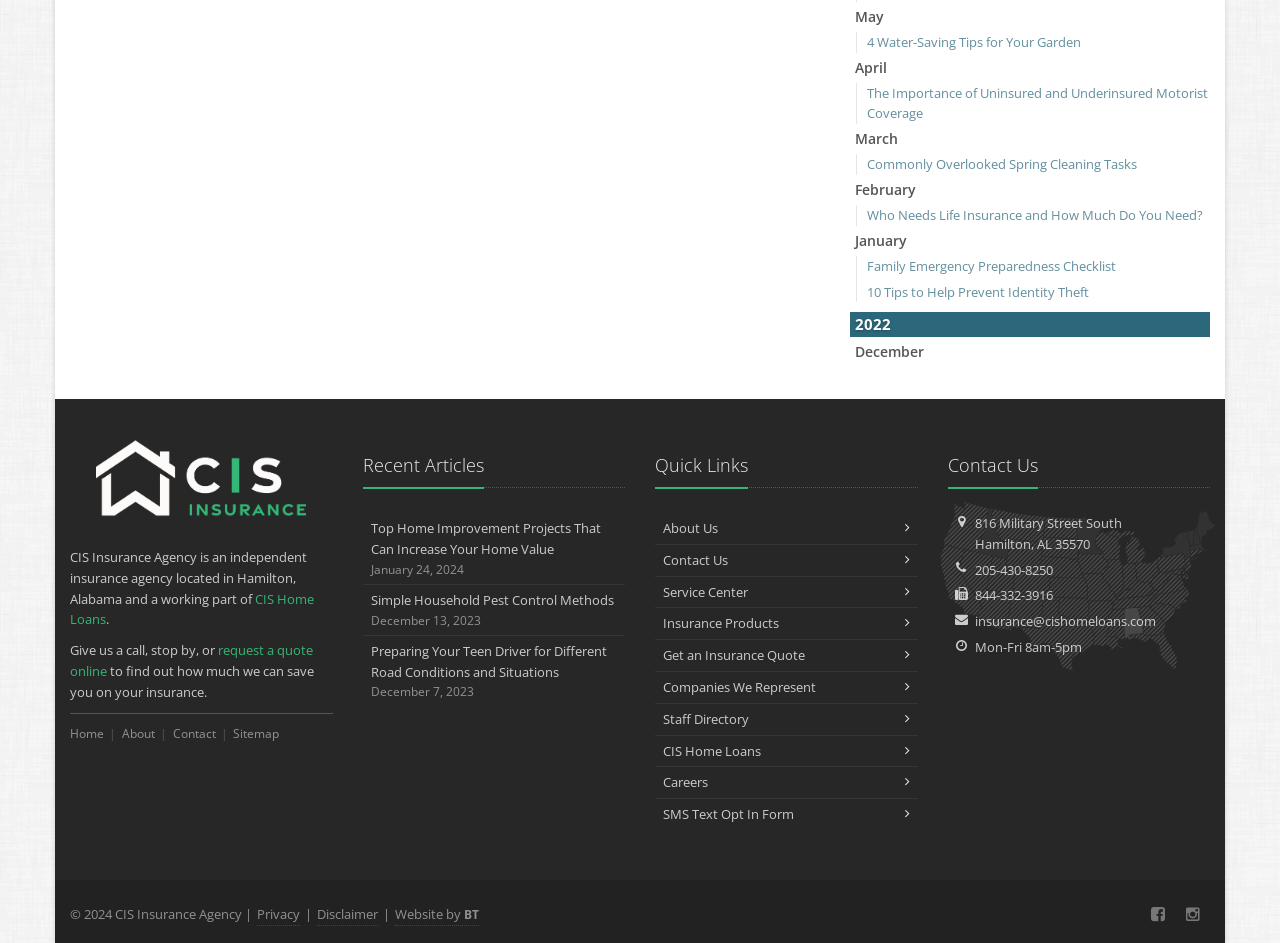Identify the bounding box coordinates of the section that should be clicked to achieve the task described: "Read '4 Water-Saving Tips for Your Garden'".

[0.677, 0.035, 0.845, 0.054]